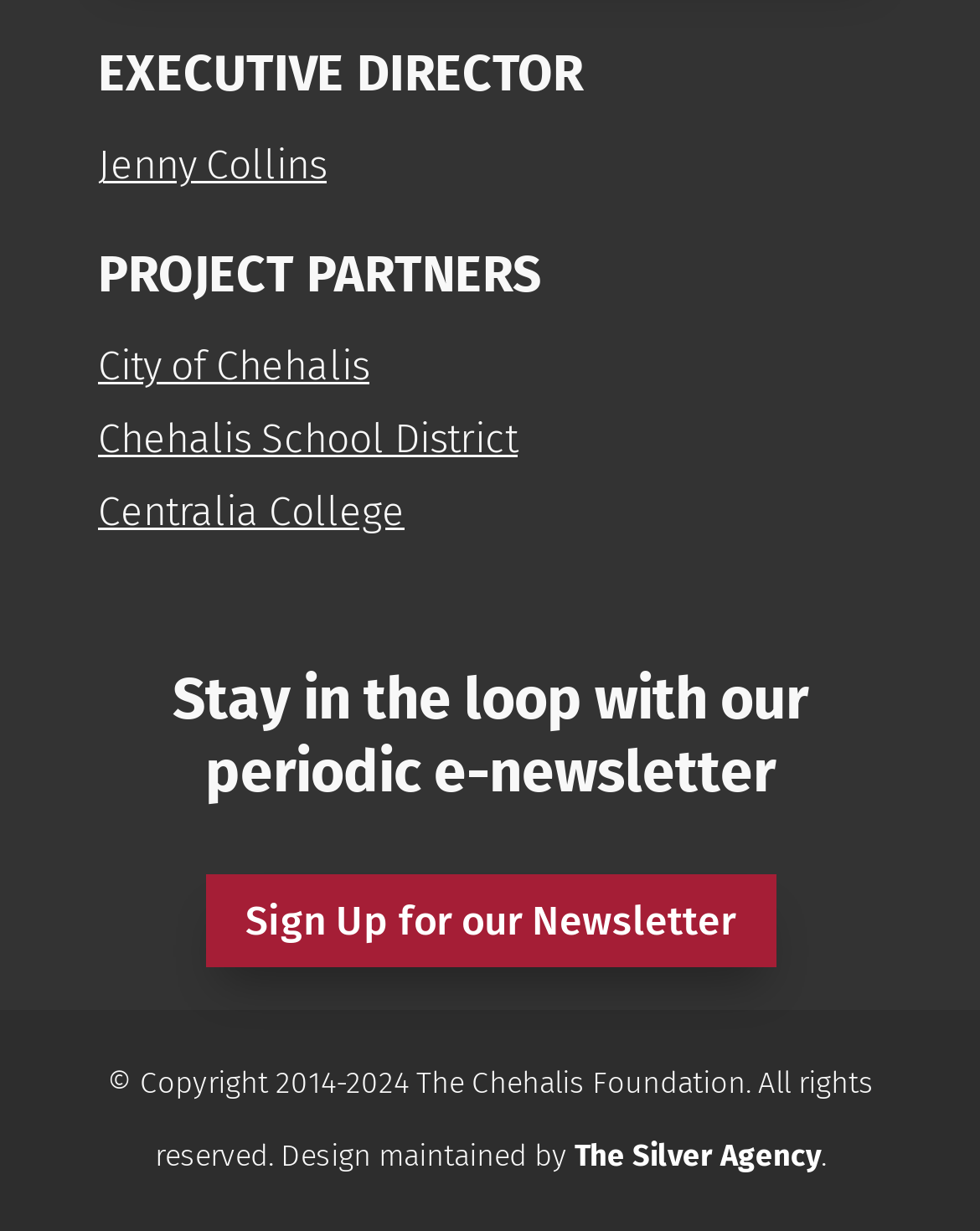Please give a succinct answer using a single word or phrase:
Who maintains the design of the website?

The Silver Agency